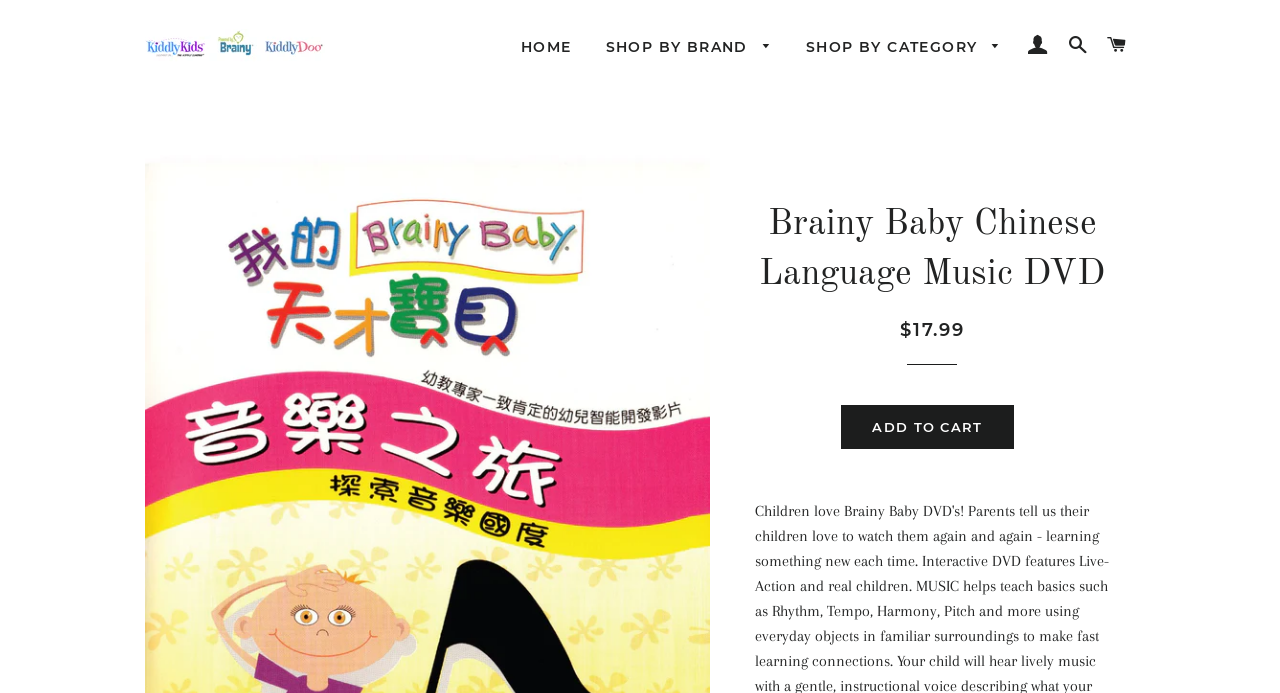Please give the bounding box coordinates of the area that should be clicked to fulfill the following instruction: "Go to the HOME page". The coordinates should be in the format of four float numbers from 0 to 1, i.e., [left, top, right, bottom].

[0.395, 0.032, 0.458, 0.107]